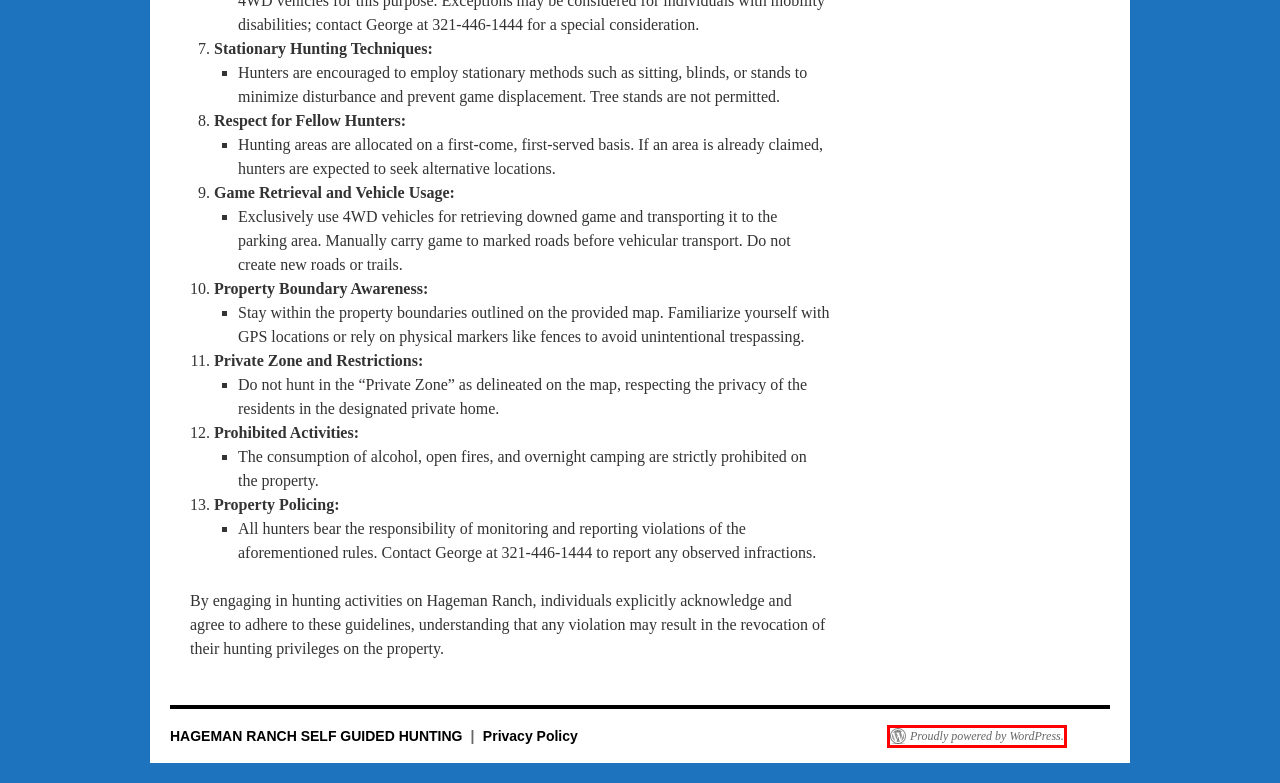You’re provided with a screenshot of a webpage that has a red bounding box around an element. Choose the best matching webpage description for the new page after clicking the element in the red box. The options are:
A. Rates and Rules | HAGEMAN RANCH SELF GUIDED HUNTING
B. HAGEMAN RANCH SELF GUIDED HUNTING | May your hunt be successful!
C. Privacy Policy | HAGEMAN RANCH SELF GUIDED HUNTING
D. Where to Hunt | HAGEMAN RANCH SELF GUIDED HUNTING
E. Hunting Lease | HAGEMAN RANCH SELF GUIDED HUNTING
F. Blog Tool, Publishing Platform, and CMS – WordPress.org
G. Ranch Description | HAGEMAN RANCH SELF GUIDED HUNTING
H. December | 2023 | HAGEMAN RANCH SELF GUIDED HUNTING

F